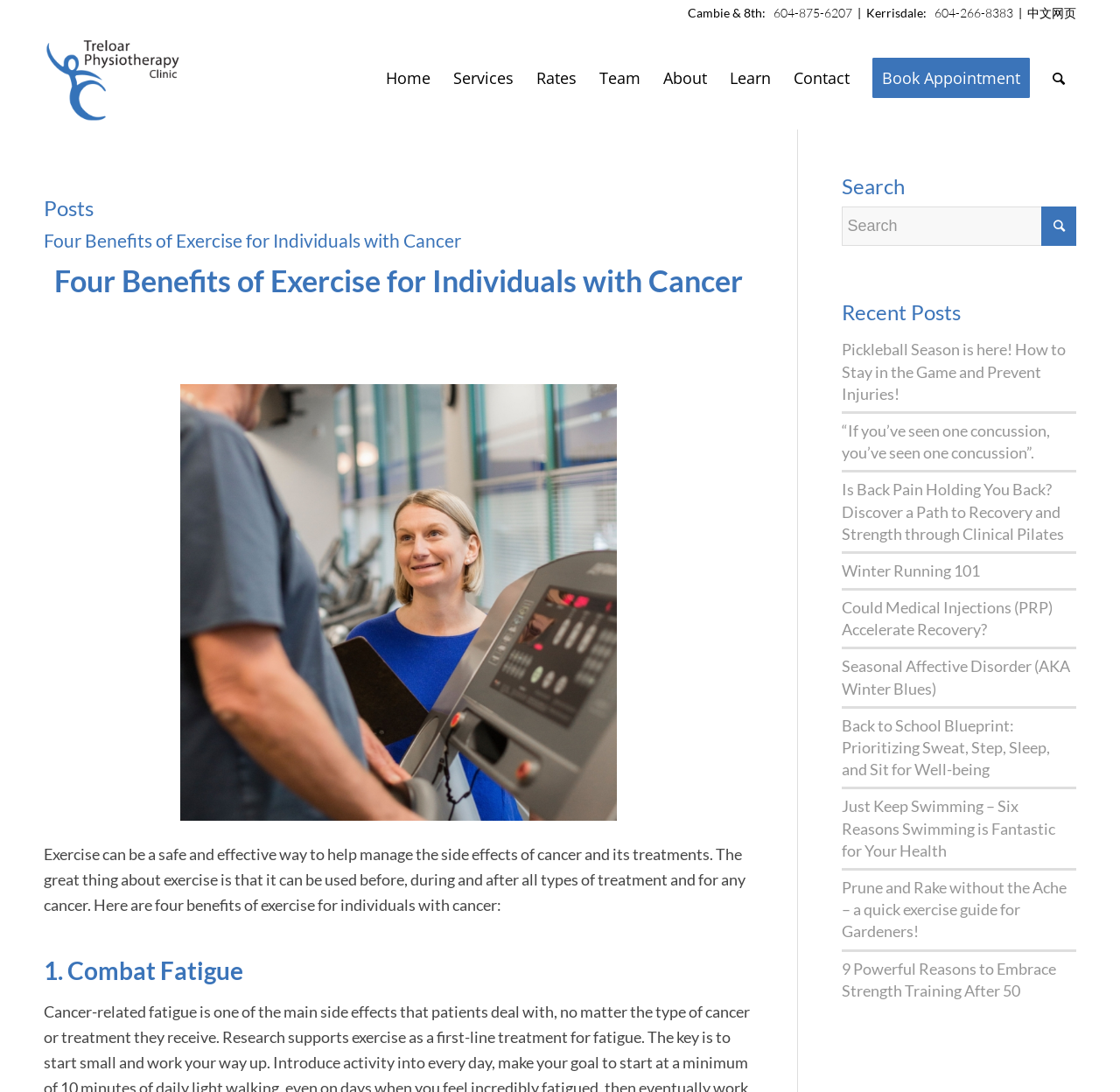Please identify the primary heading on the webpage and return its text.

Four Benefits of Exercise for Individuals with Cancer